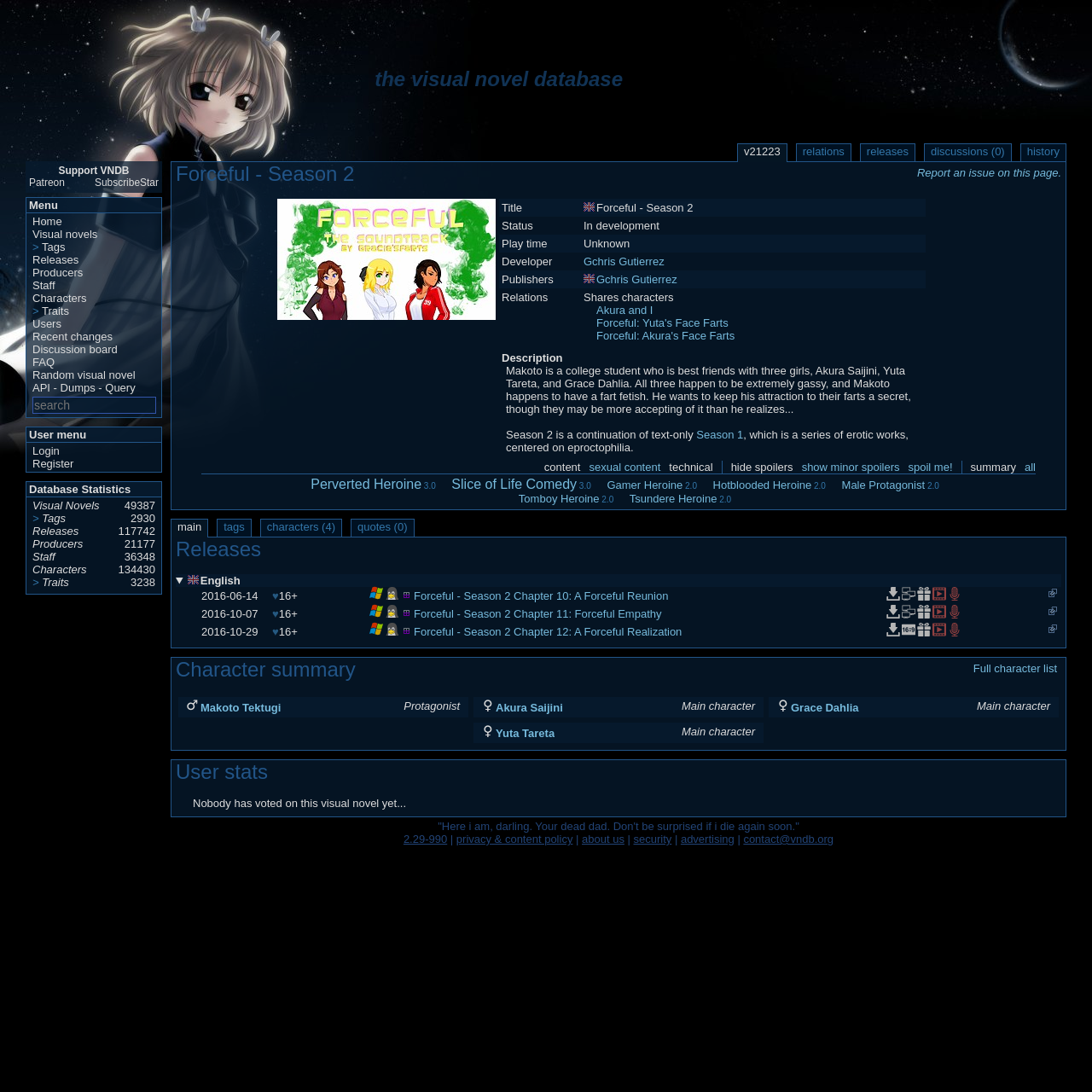Determine which piece of text is the heading of the webpage and provide it.

the visual novel database